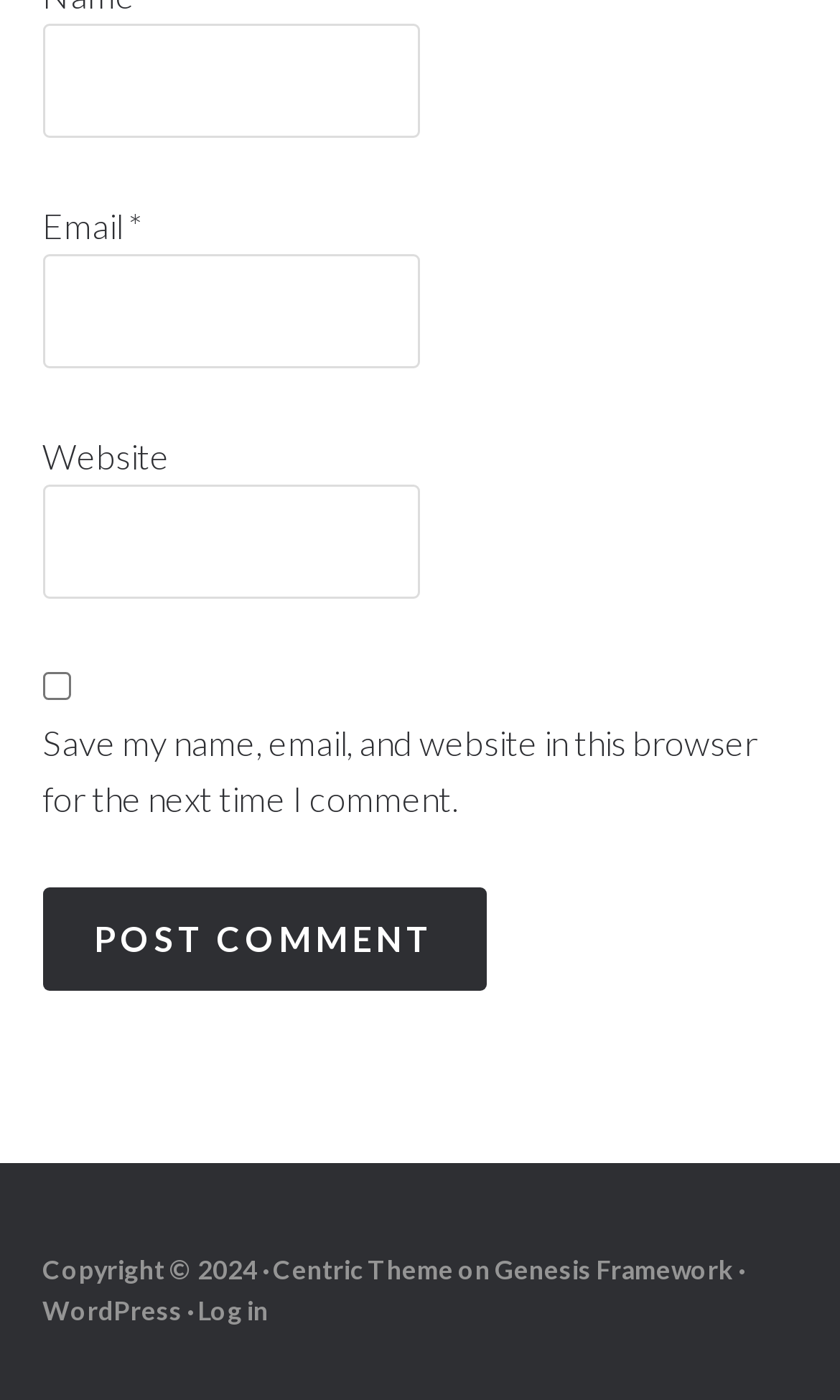How many links are present in the footer?
Based on the image, provide your answer in one word or phrase.

4